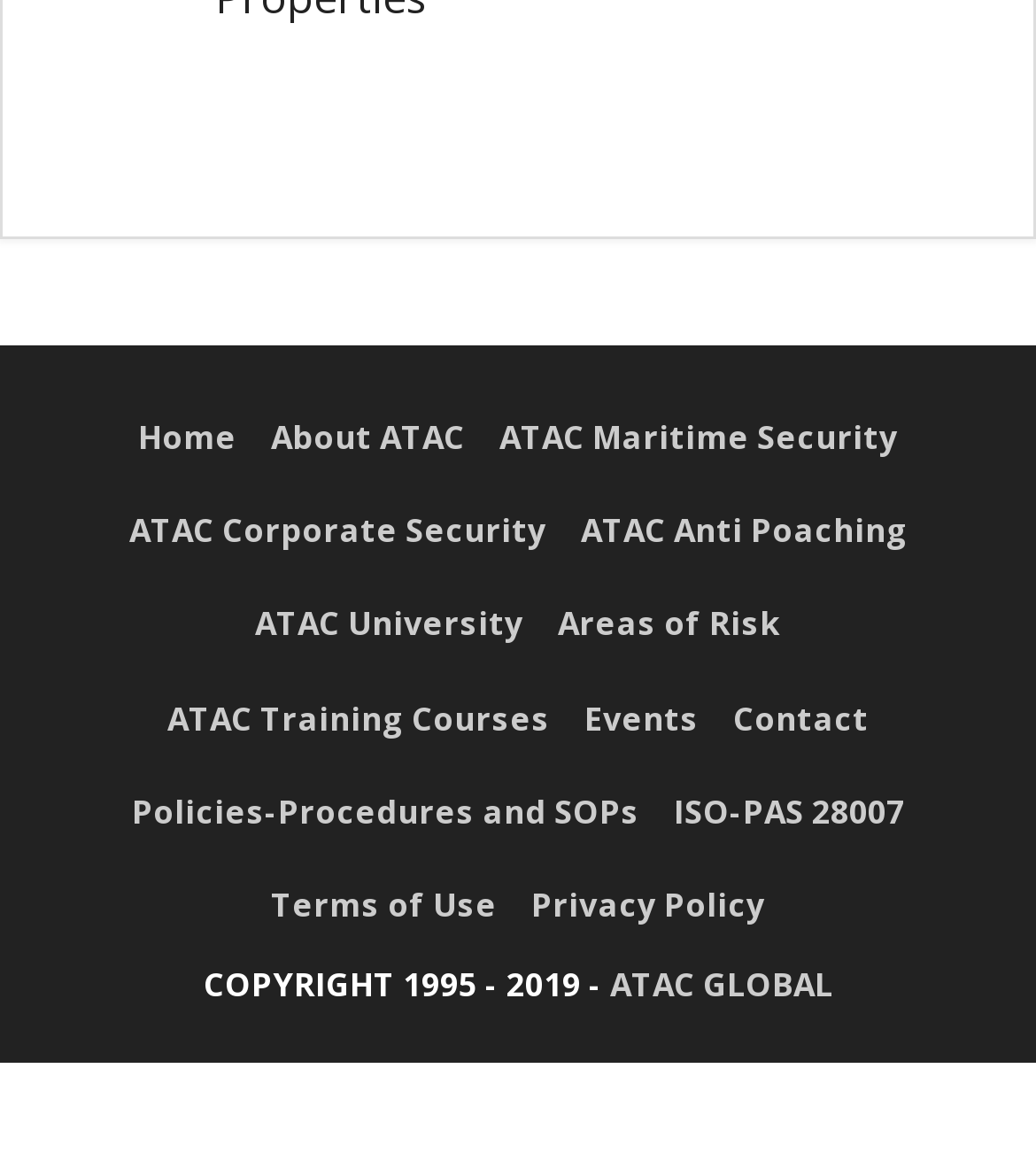Can you pinpoint the bounding box coordinates for the clickable element required for this instruction: "go to home page"? The coordinates should be four float numbers between 0 and 1, i.e., [left, top, right, bottom].

[0.133, 0.355, 0.228, 0.393]